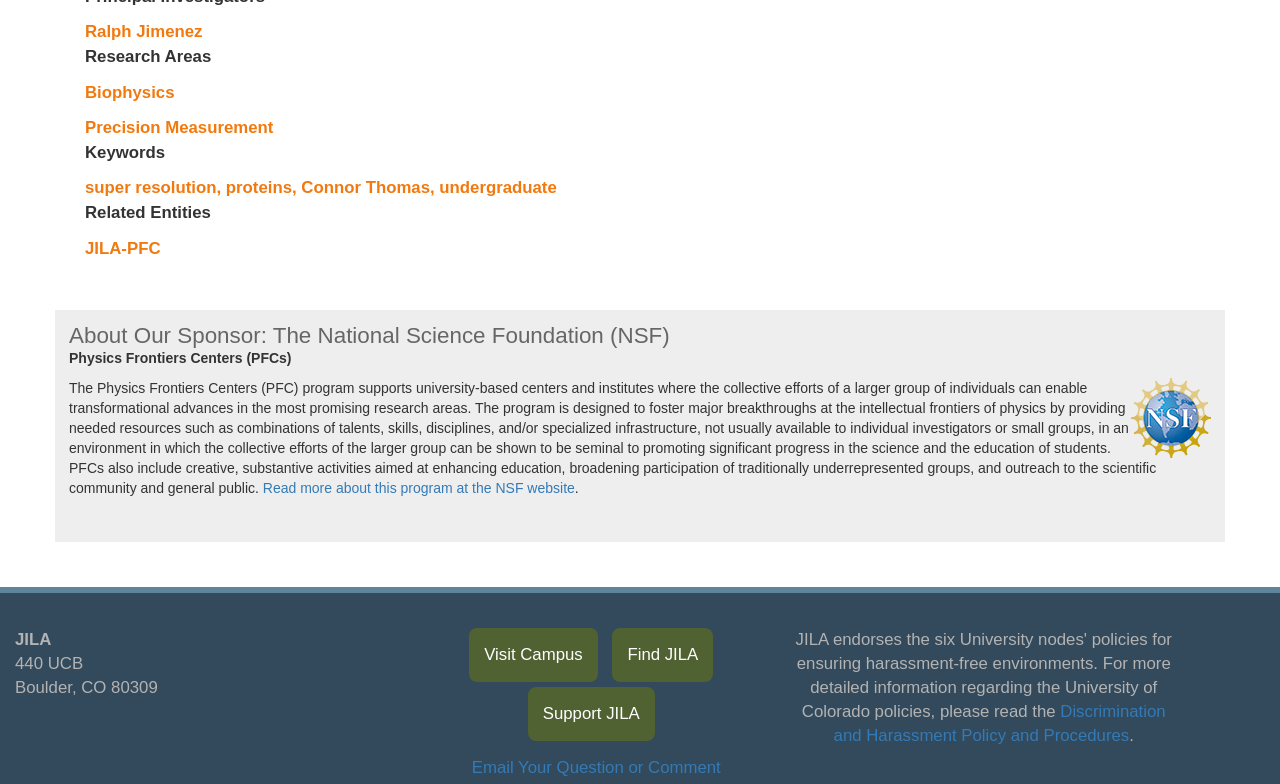Identify the bounding box coordinates of the clickable section necessary to follow the following instruction: "Visit the homepage of Ralph Jimenez". The coordinates should be presented as four float numbers from 0 to 1, i.e., [left, top, right, bottom].

[0.066, 0.028, 0.158, 0.053]